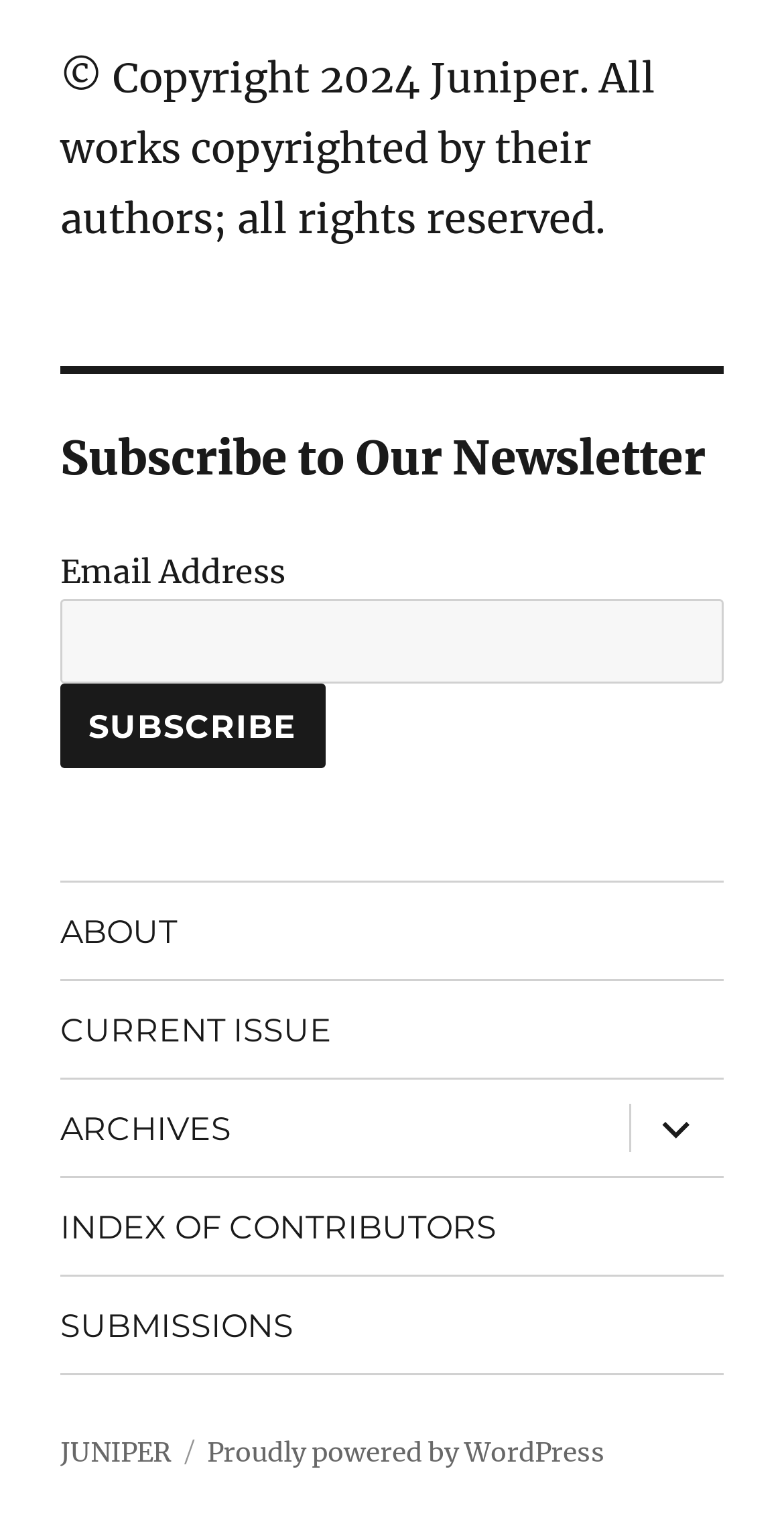Analyze the image and deliver a detailed answer to the question: What is the purpose of the textbox?

The textbox is located below the 'Email Address' label, and it is required to input an email address to subscribe to the newsletter.